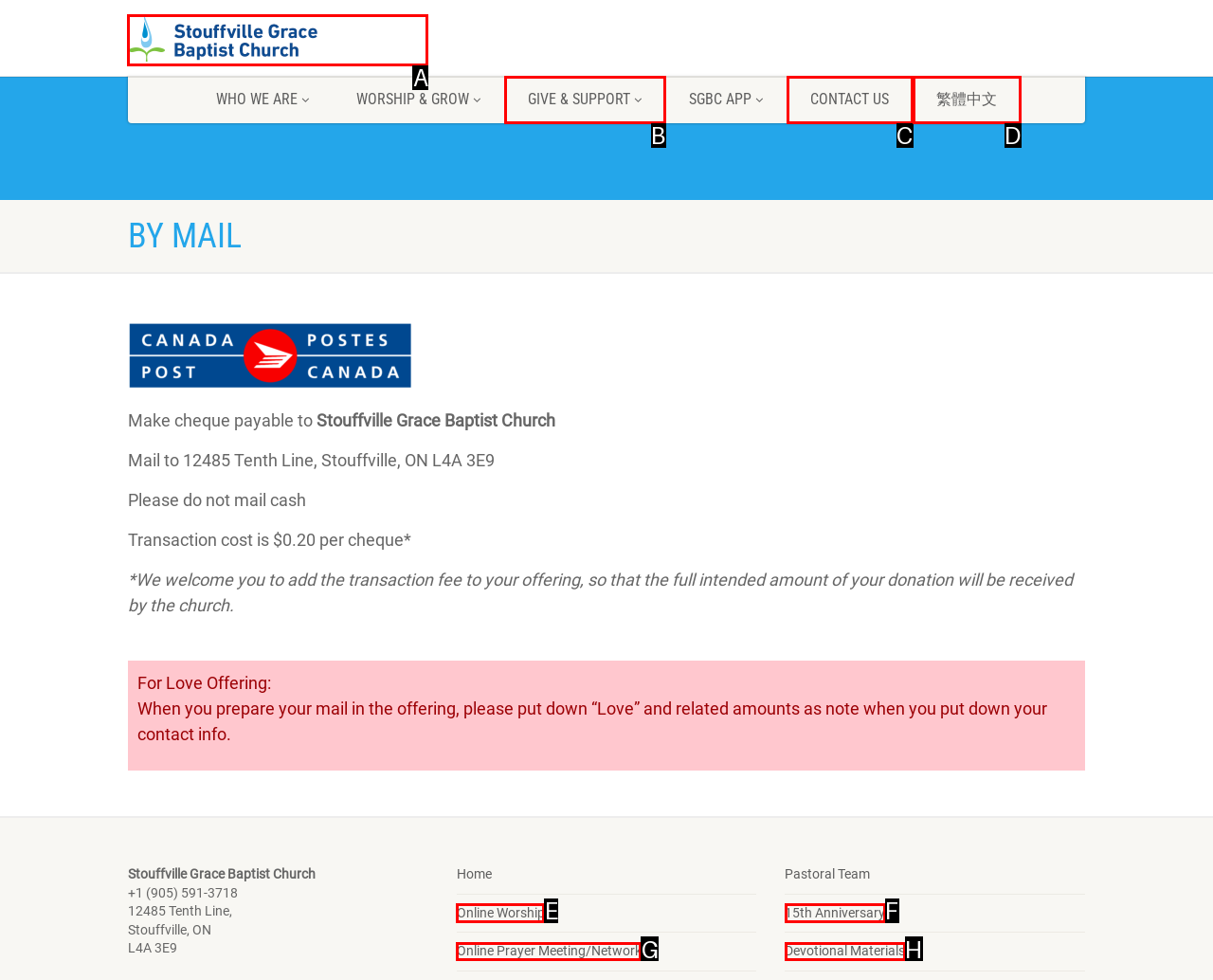Choose the UI element to click on to achieve this task: Click the logo. Reply with the letter representing the selected element.

A